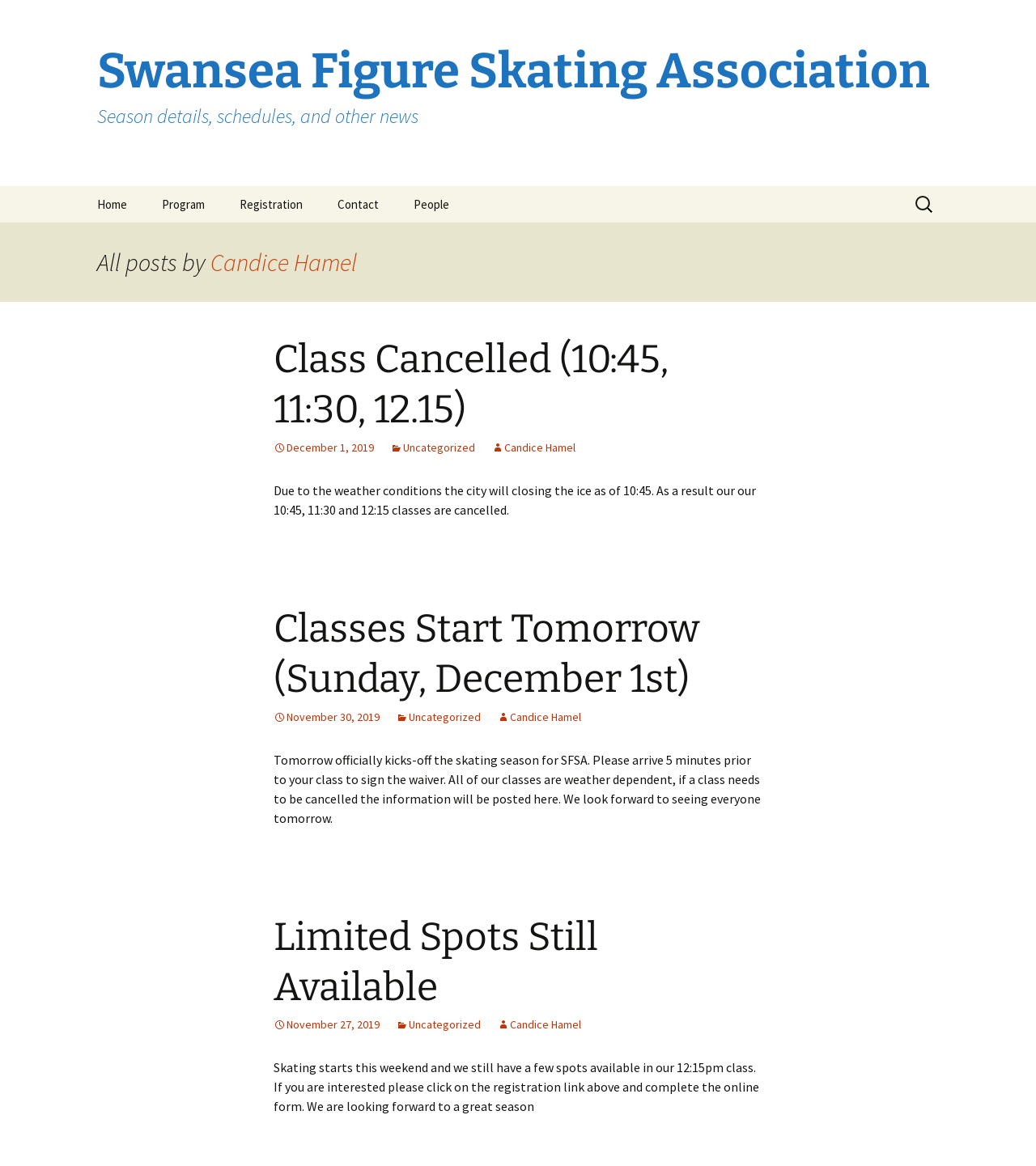Please identify the bounding box coordinates of the element that needs to be clicked to execute the following command: "Read the latest news". Provide the bounding box using four float numbers between 0 and 1, formatted as [left, top, right, bottom].

[0.264, 0.518, 0.736, 0.622]